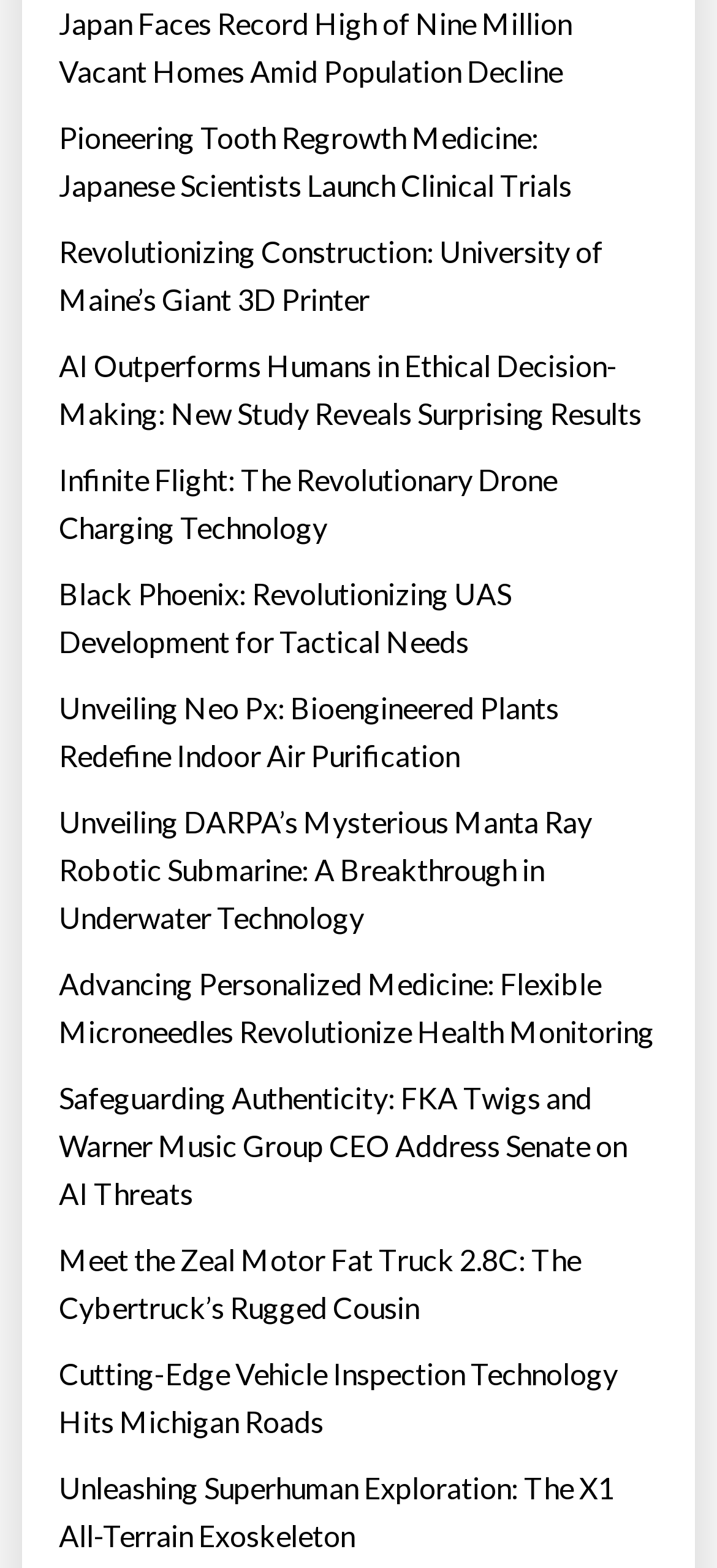Please provide a one-word or short phrase answer to the question:
How many article links are on this webpage?

13